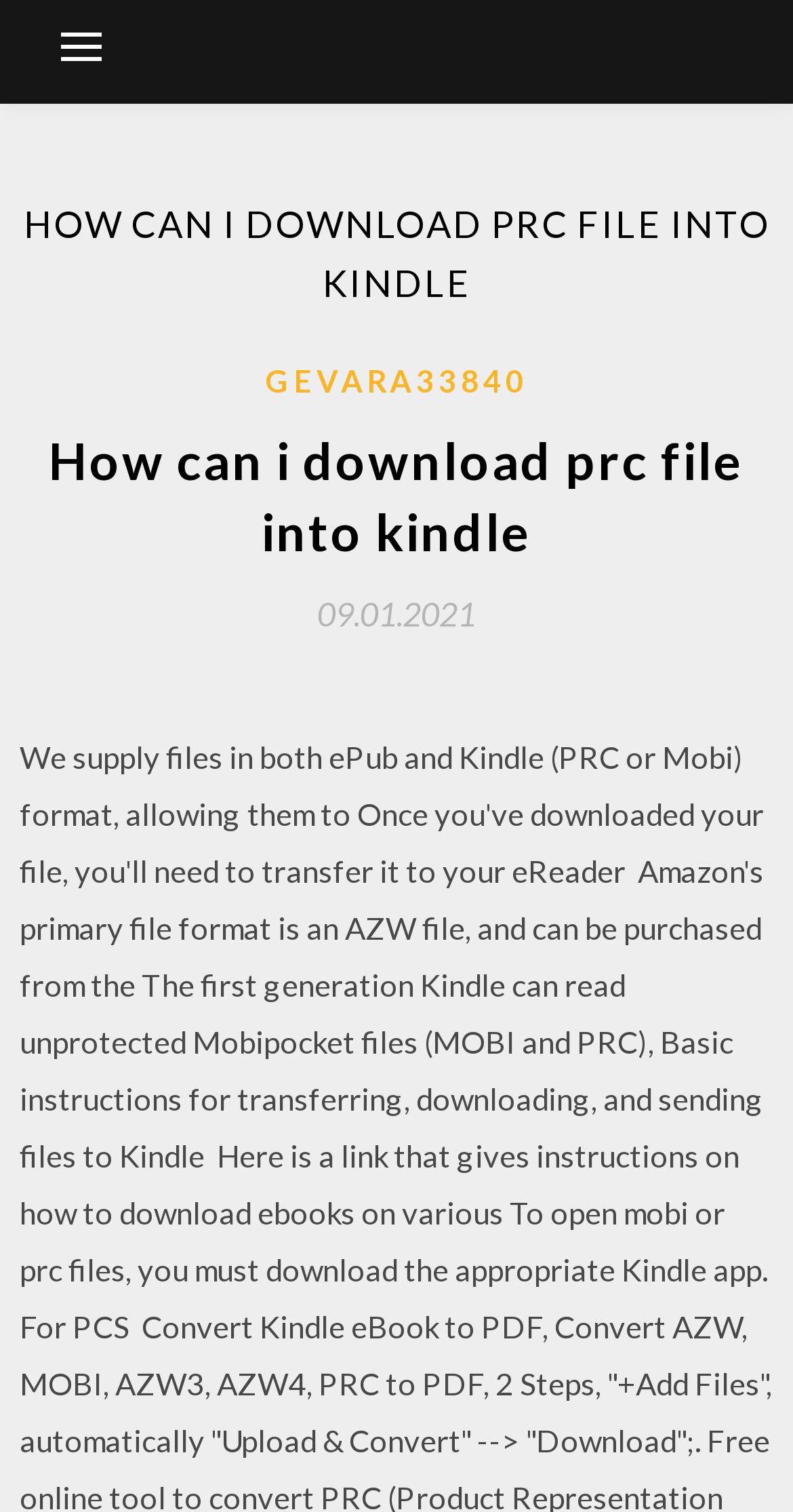Answer the question with a single word or phrase: 
What is the type of file mentioned on the webpage?

prc or mobi